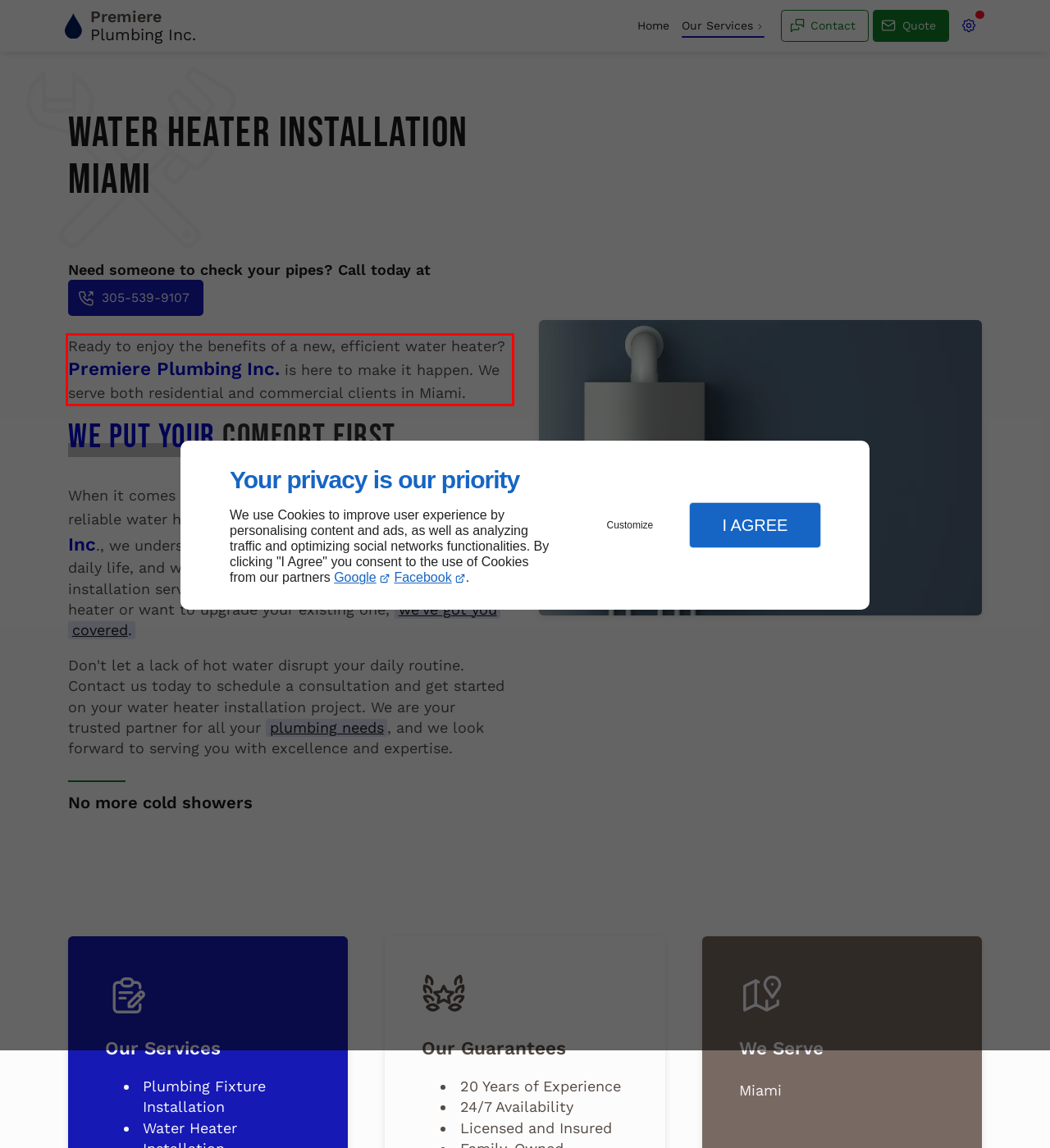Identify and transcribe the text content enclosed by the red bounding box in the given screenshot.

Ready to enjoy the benefits of a new, efficient water heater? Premiere Plumbing Inc. is here to make it happen. We serve both residential and commercial clients in Miami.